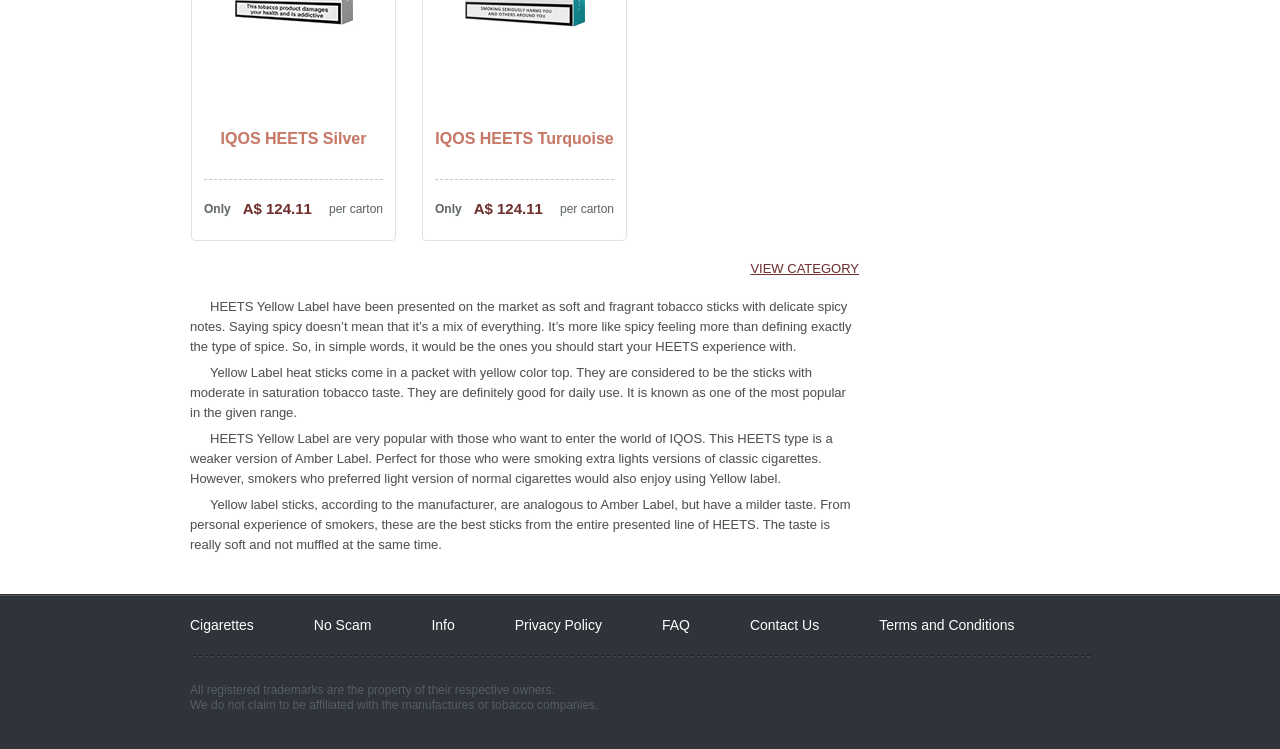What is the description of HEETS Yellow Label?
Look at the image and provide a short answer using one word or a phrase.

Soft and fragrant tobacco sticks